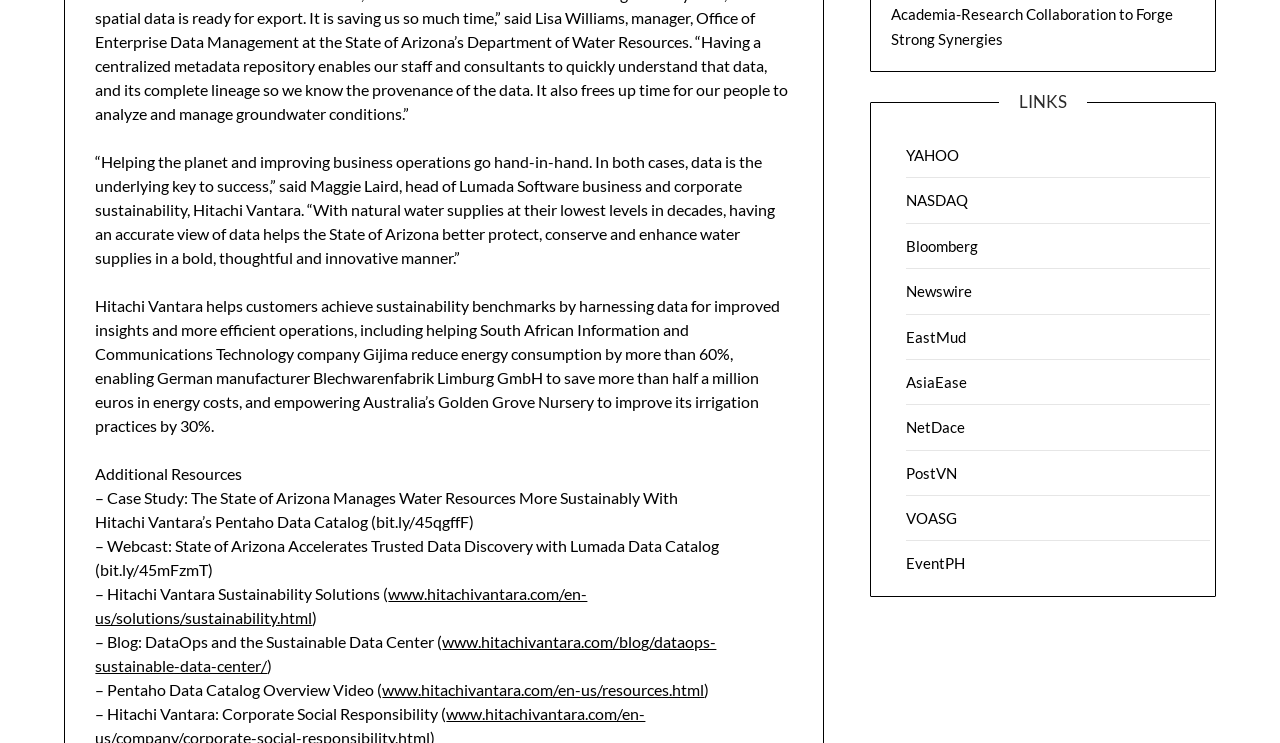Please specify the bounding box coordinates of the clickable section necessary to execute the following command: "Read the blog about DataOps and the Sustainable Data Center".

[0.075, 0.851, 0.56, 0.909]